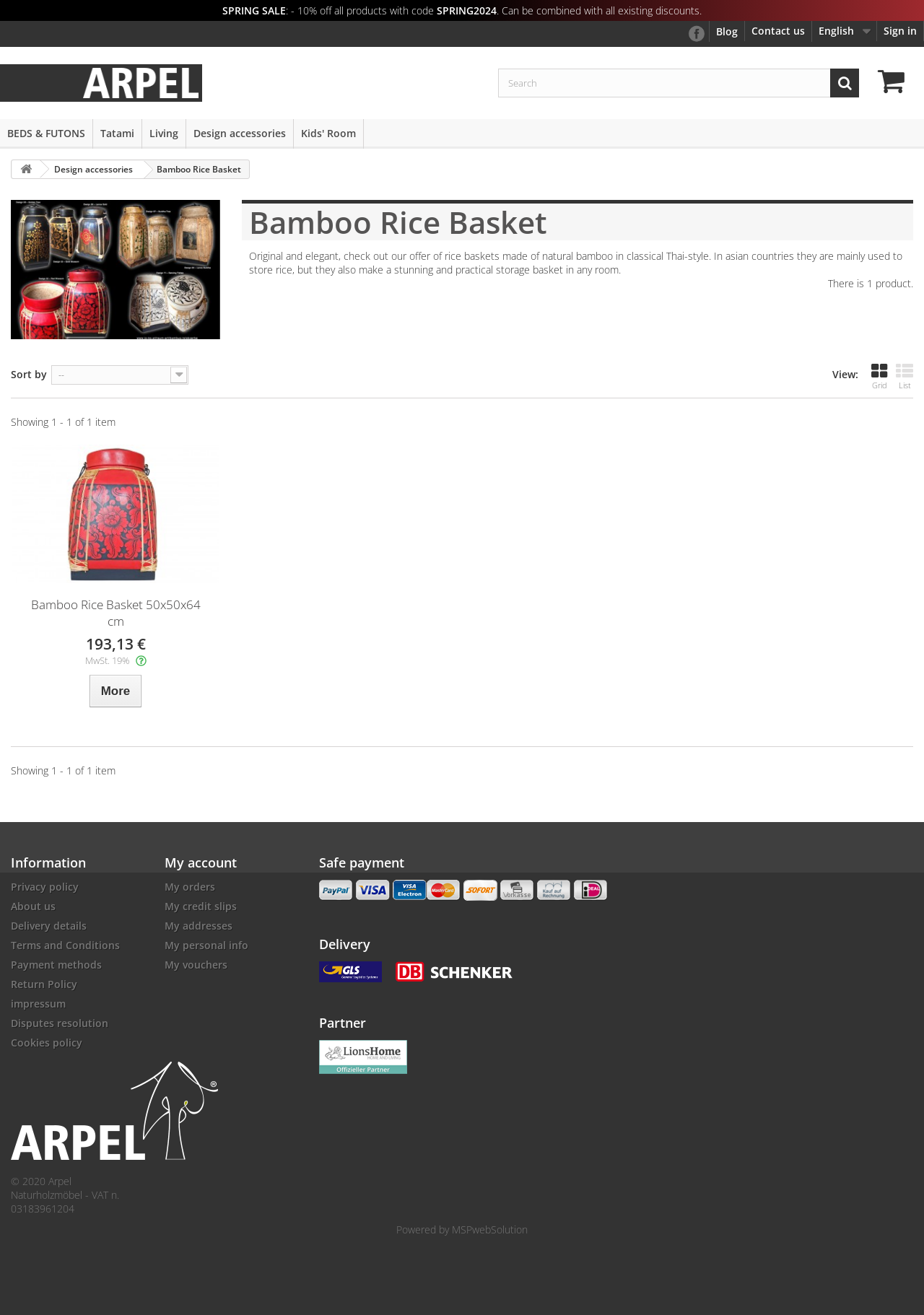Locate the bounding box coordinates of the segment that needs to be clicked to meet this instruction: "Change language to English".

[0.886, 0.018, 0.924, 0.029]